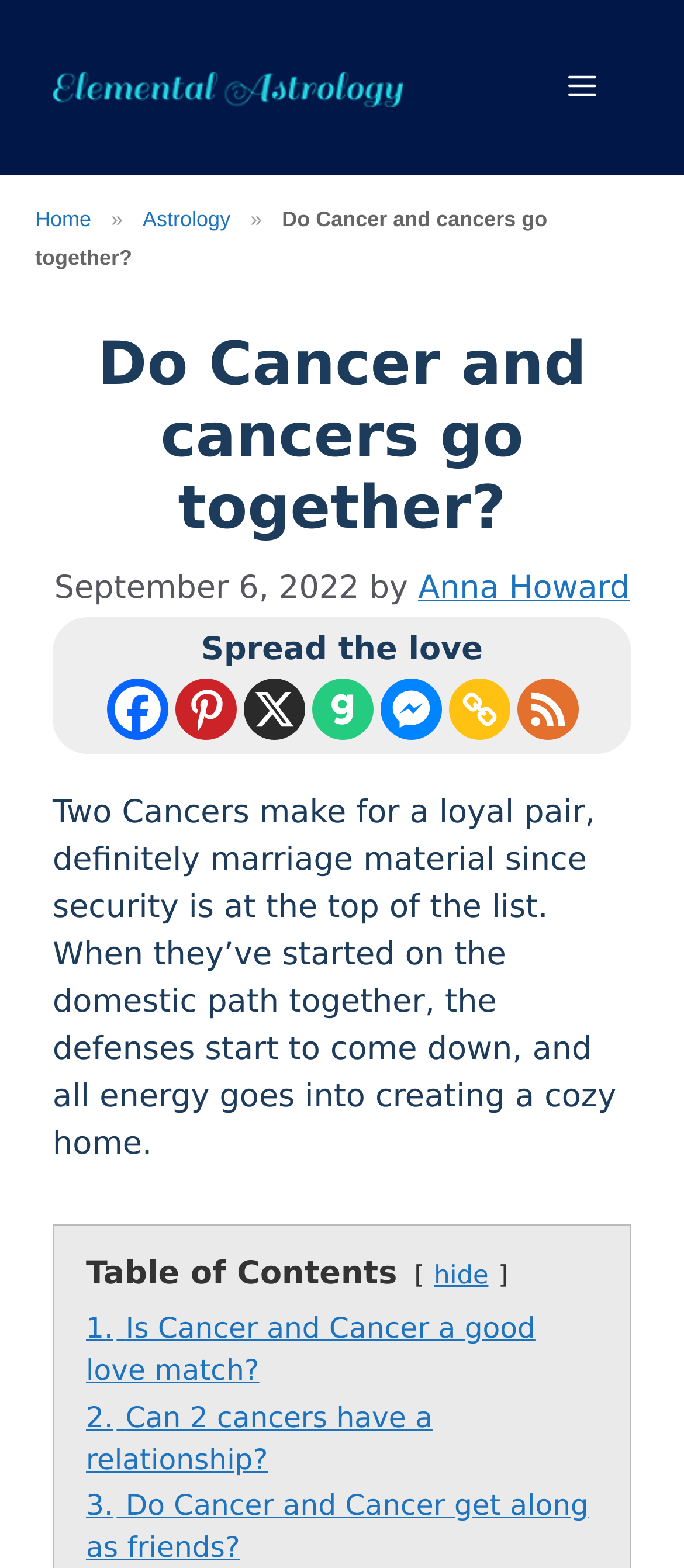What is the date of the article?
Based on the image, please offer an in-depth response to the question.

I found the date of the article by looking at the section below the article title, which contains the text 'September 6, 2022'. This indicates that the article was published on this date.